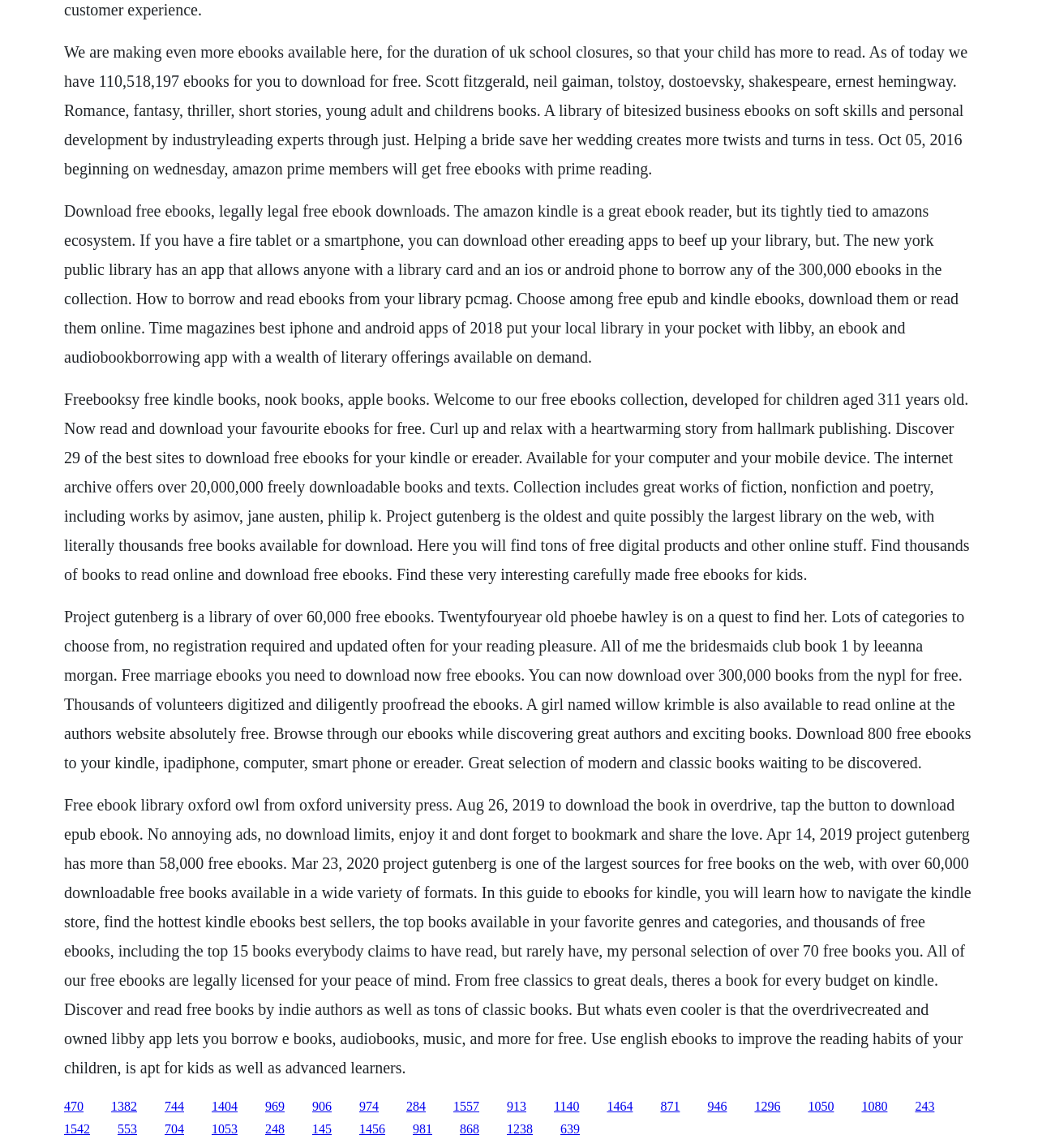Identify the bounding box coordinates of the region I need to click to complete this instruction: "Click the link to download free ebooks".

[0.062, 0.957, 0.08, 0.969]